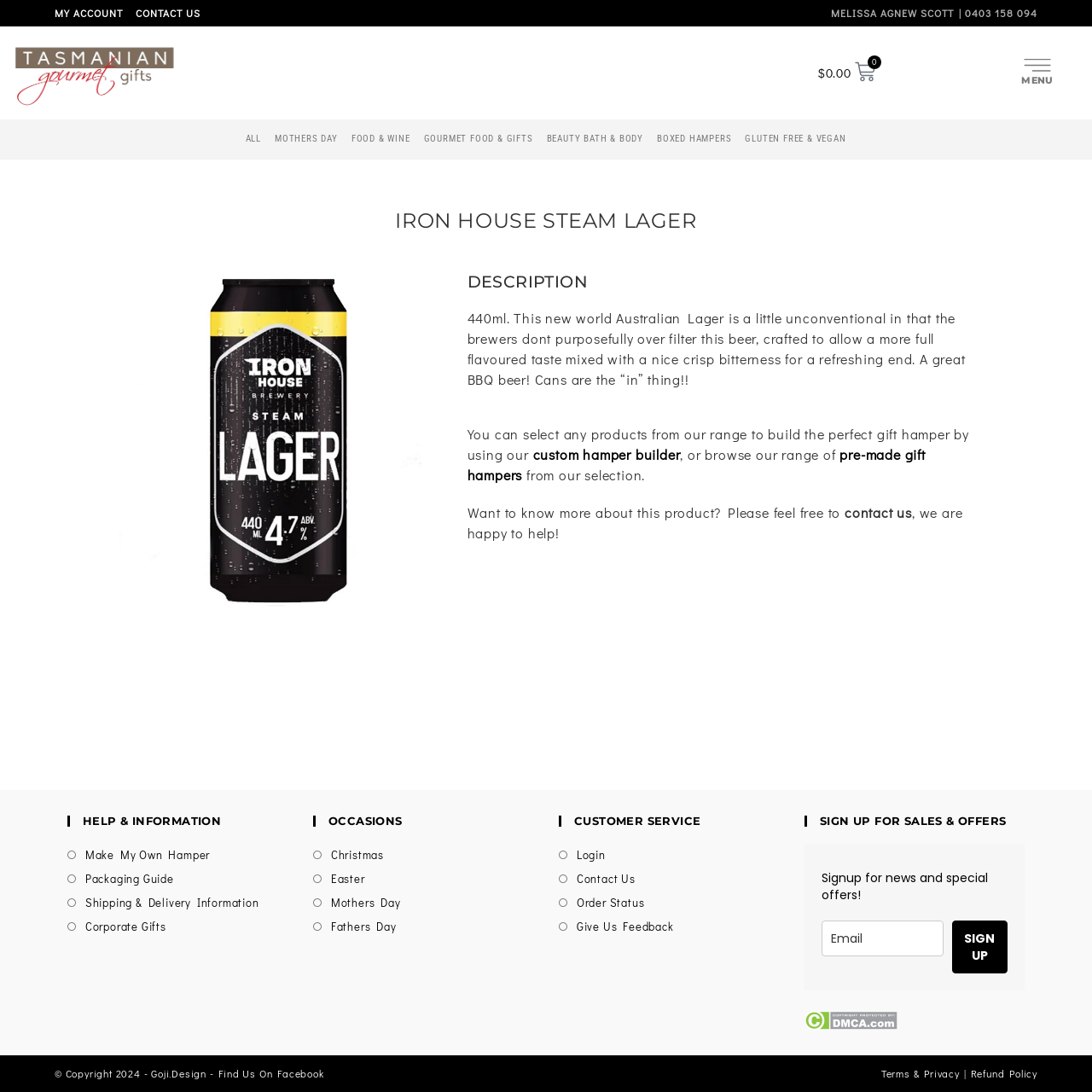Please specify the bounding box coordinates of the area that should be clicked to accomplish the following instruction: "Contact us for more information". The coordinates should consist of four float numbers between 0 and 1, i.e., [left, top, right, bottom].

[0.773, 0.461, 0.835, 0.477]